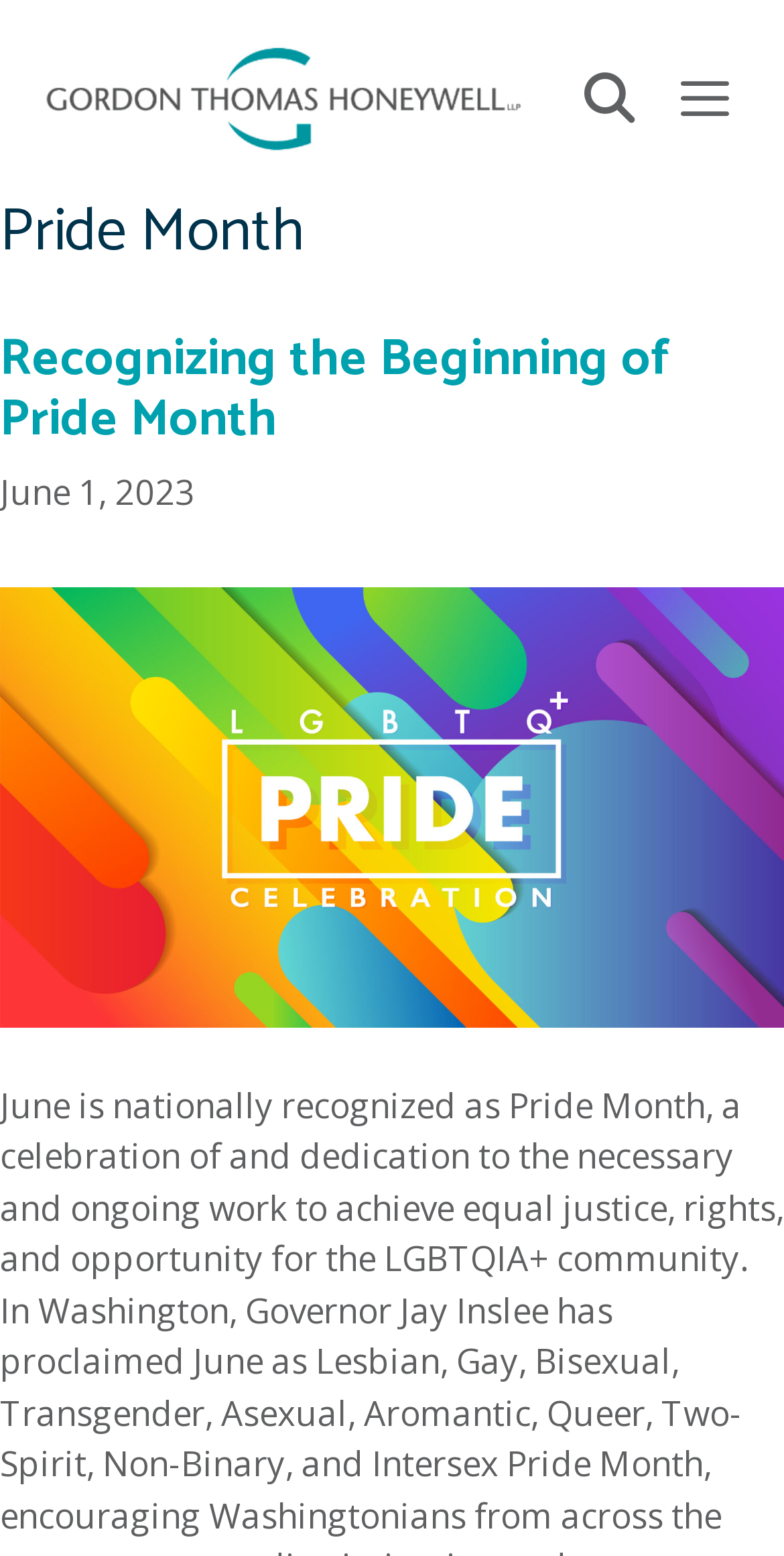Give the bounding box coordinates for the element described as: "alt="Gordon Thomas Honeywell"".

[0.041, 0.046, 0.684, 0.076]